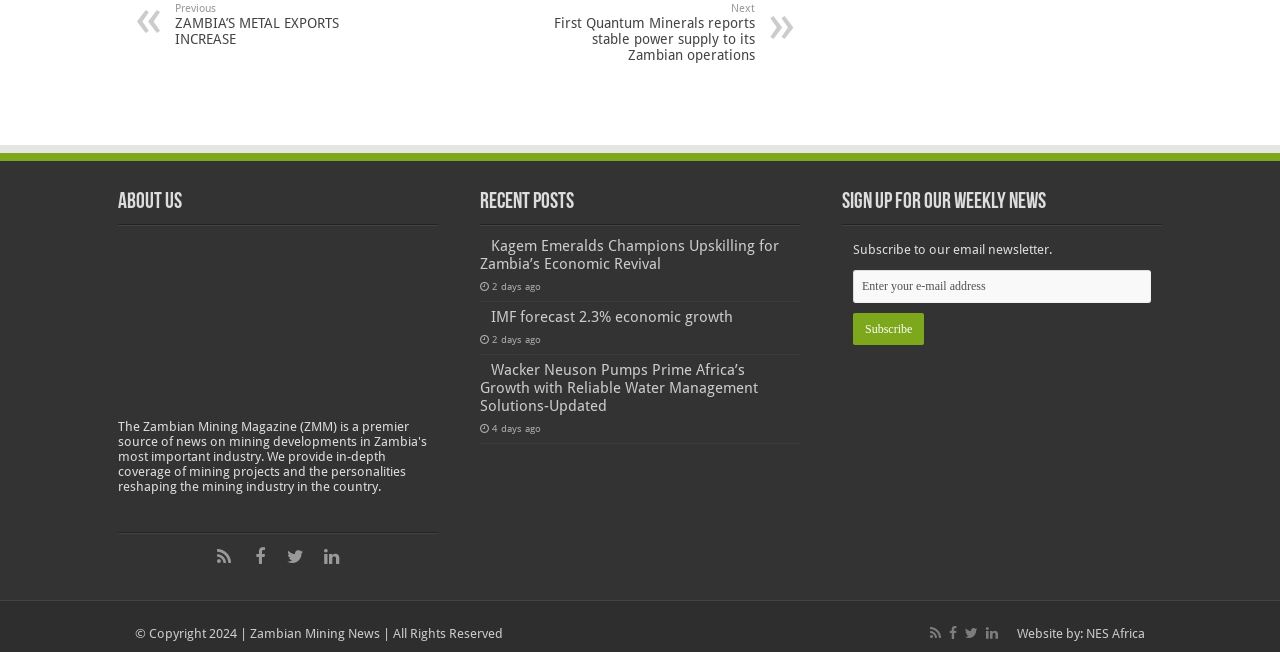Please provide a detailed answer to the question below based on the screenshot: 
What is the purpose of the textbox at the bottom of the webpage?

The textbox is located at the bottom of the webpage, next to a button labeled 'Subscribe'. The textbox has a placeholder text 'Enter your e-mail address', indicating that it is used to collect email addresses from users who want to subscribe to the website's newsletter.